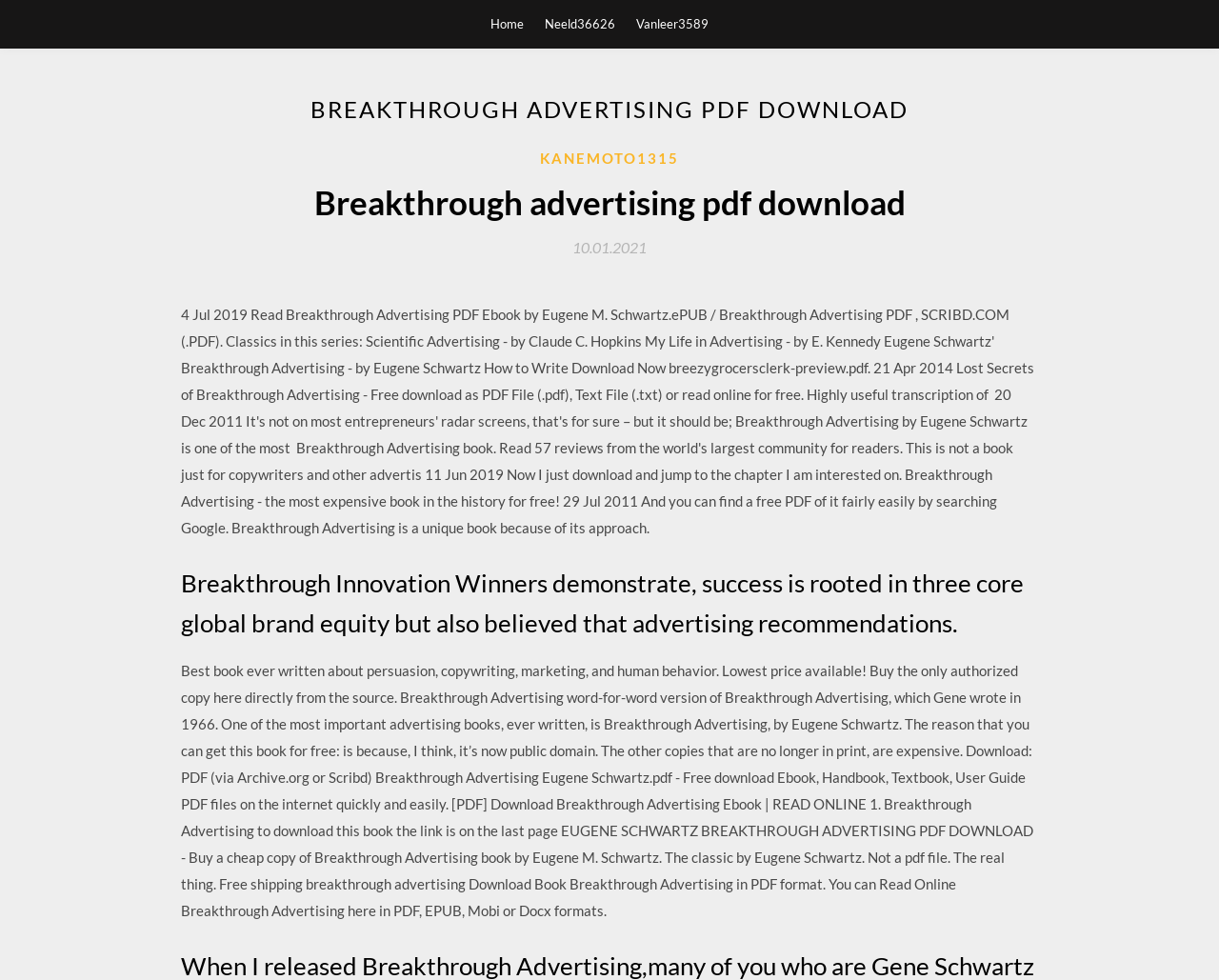Explain the contents of the webpage comprehensively.

This webpage appears to be a used book store on a college campus, specializing in a specific book titled "Breakthrough Advertising" by Eugene Schwartz. 

At the top of the page, there are three links: "Home", "Neeld36626", and "Vanleer3589", aligned horizontally and taking up about a quarter of the page width. 

Below these links, there is a large header section that spans almost the entire page width. Within this section, there is a prominent heading that reads "BREAKTHROUGH ADVERTISING PDF DOWNLOAD". 

Underneath the header section, there are several elements arranged vertically. A link to "KANEMOTO1315" is positioned above a heading that reads "Breakthrough advertising pdf download". Below this heading, there is a link to a specific date, "10.01.2021". 

Further down, there is a lengthy heading that describes the "Breakthrough Innovation Winners" and their approach to advertising. 

The main content of the page is a large block of text that occupies most of the page's vertical space. This text describes the book "Breakthrough Advertising" as the "best book ever written about persuasion, copywriting, marketing, and human behavior" and provides information on how to download a PDF version of the book. The text also mentions that the book is available for purchase directly from the source at the lowest price available.